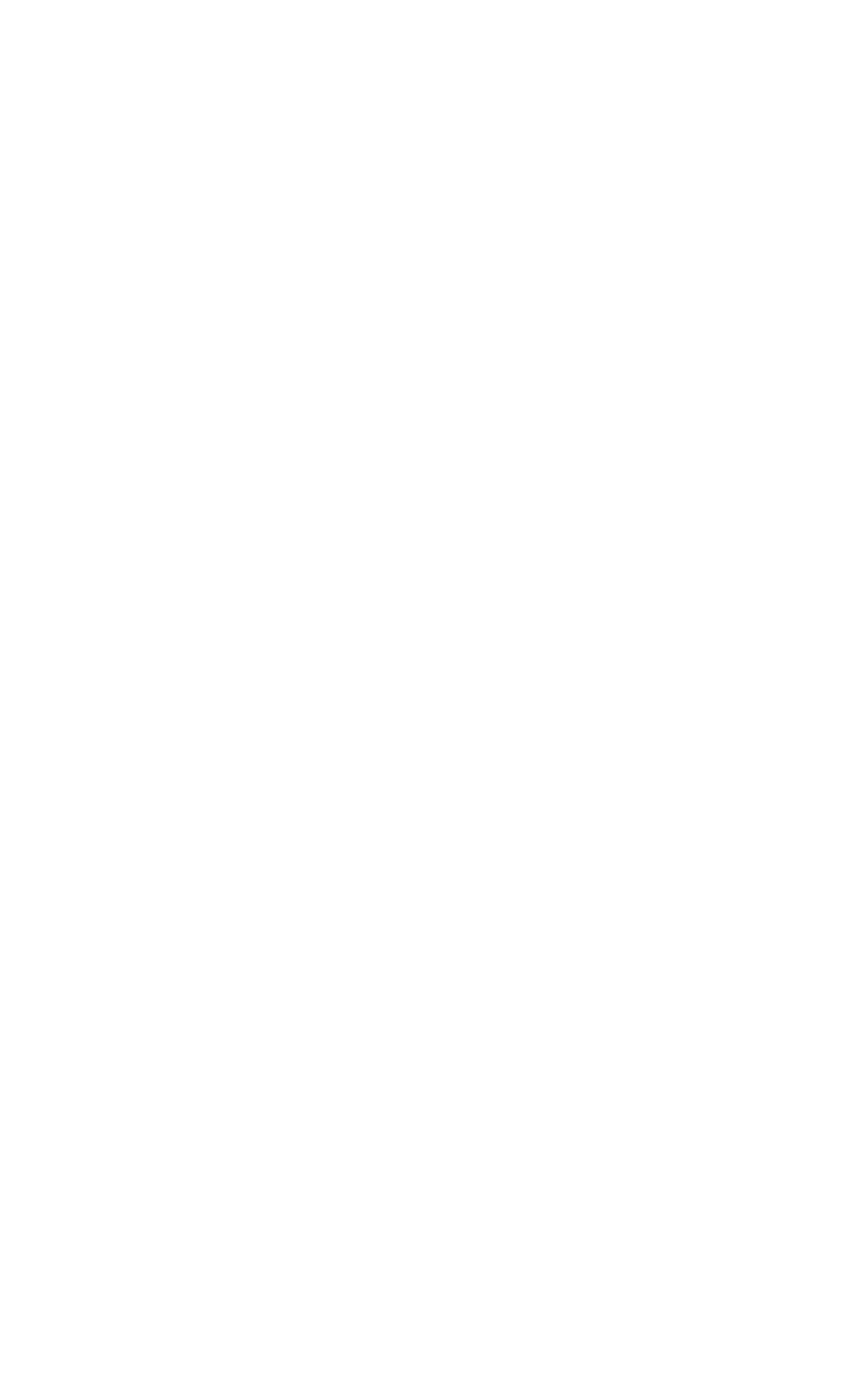What is the content of the heading?
Based on the visual, give a brief answer using one word or a short phrase.

NEWS & BLOG